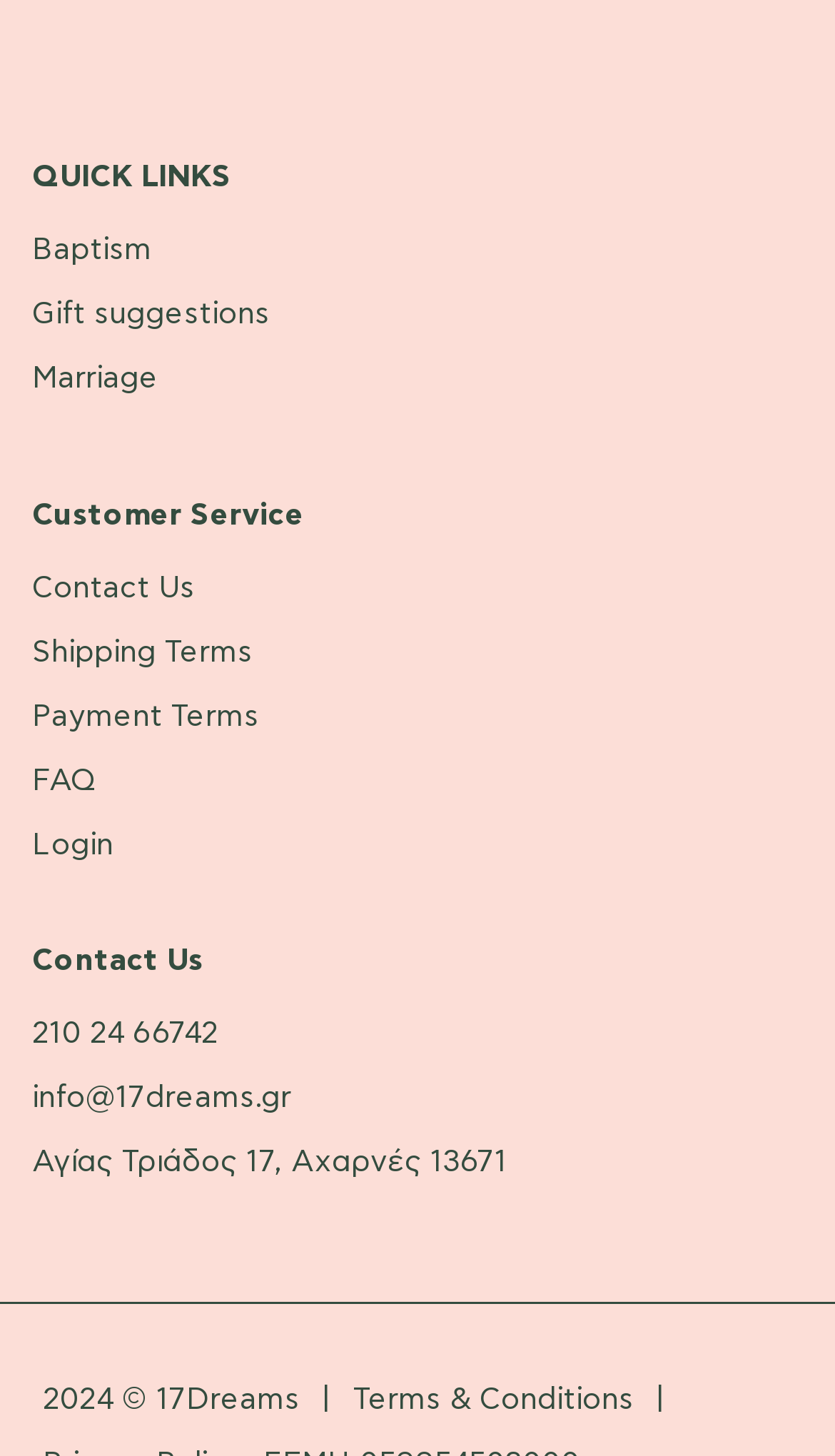How many contact methods are provided?
Give a comprehensive and detailed explanation for the question.

There are three contact methods provided: phone number '210 24 66742', email 'info@17dreams.gr', and address 'Αγίας Τριάδος 17, Αχαρνές 13671'.